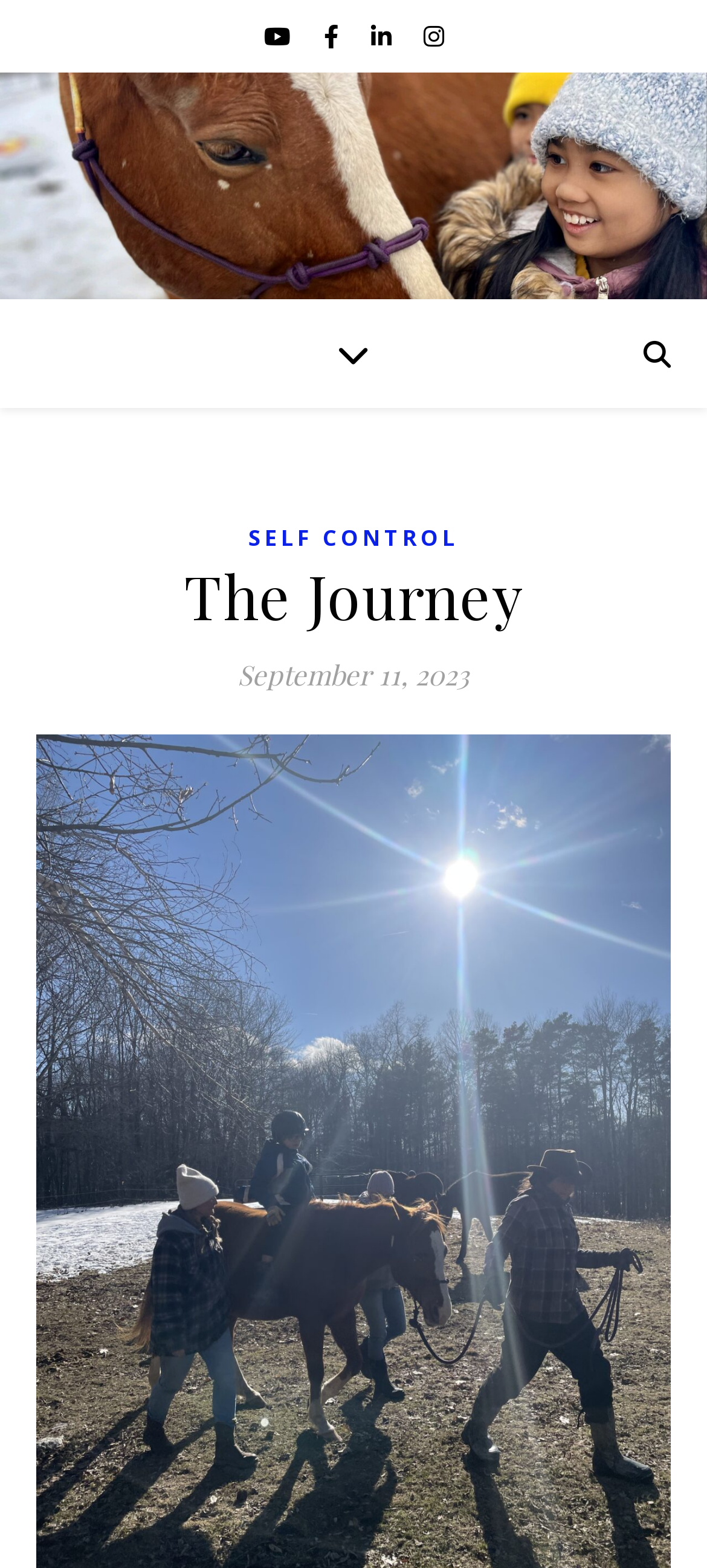How many social media links are present at the top of the webpage?
Please use the visual content to give a single word or phrase answer.

4